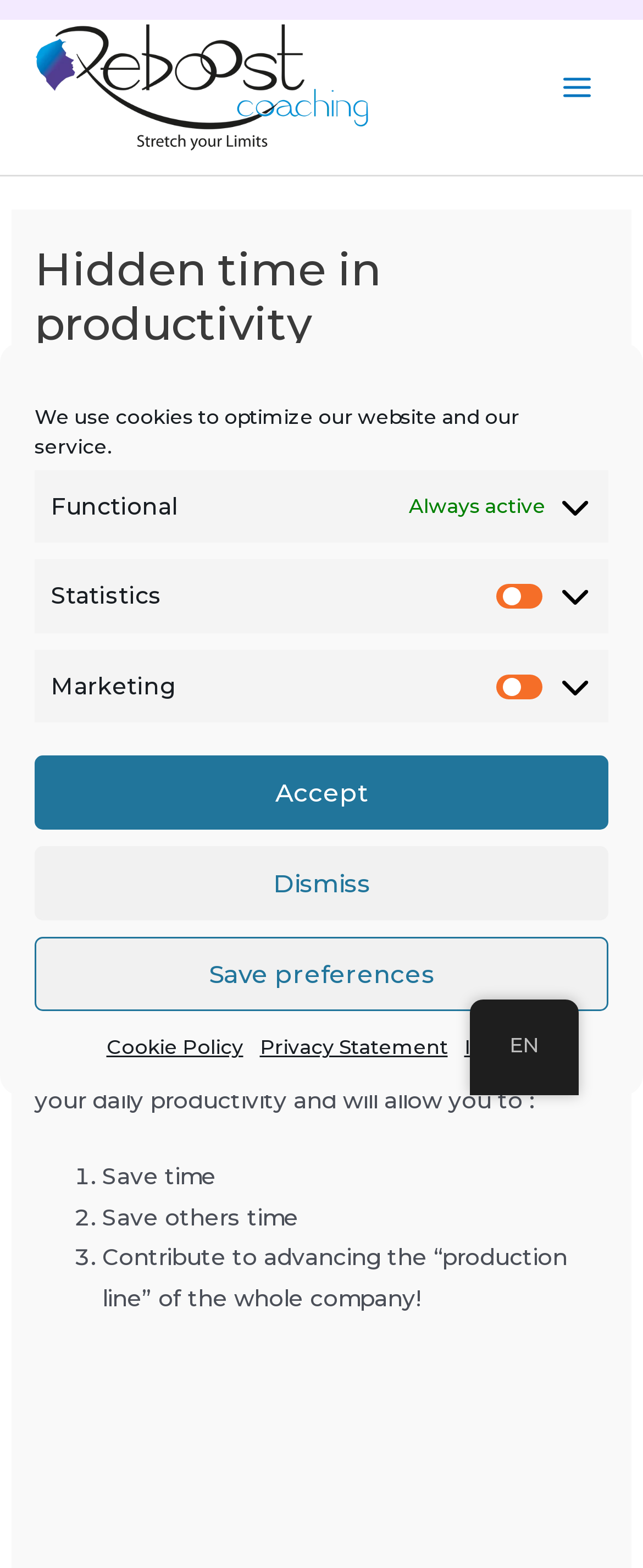Find the UI element described as: "Laissez un commentaire" and predict its bounding box coordinates. Ensure the coordinates are four float numbers between 0 and 1, [left, top, right, bottom].

[0.054, 0.236, 0.49, 0.253]